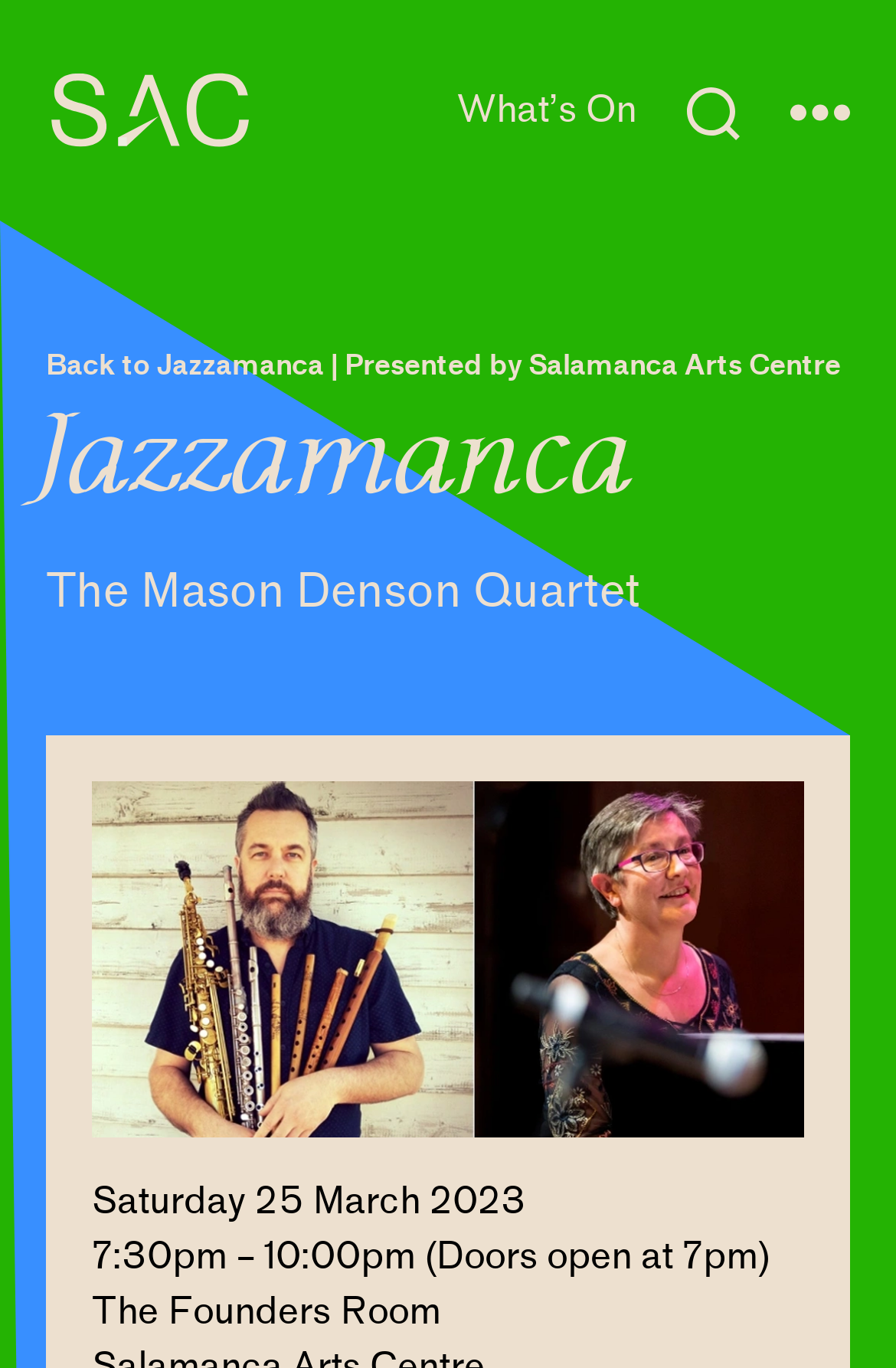What is the event date?
Please provide a single word or phrase in response based on the screenshot.

Saturday 25 March 2023